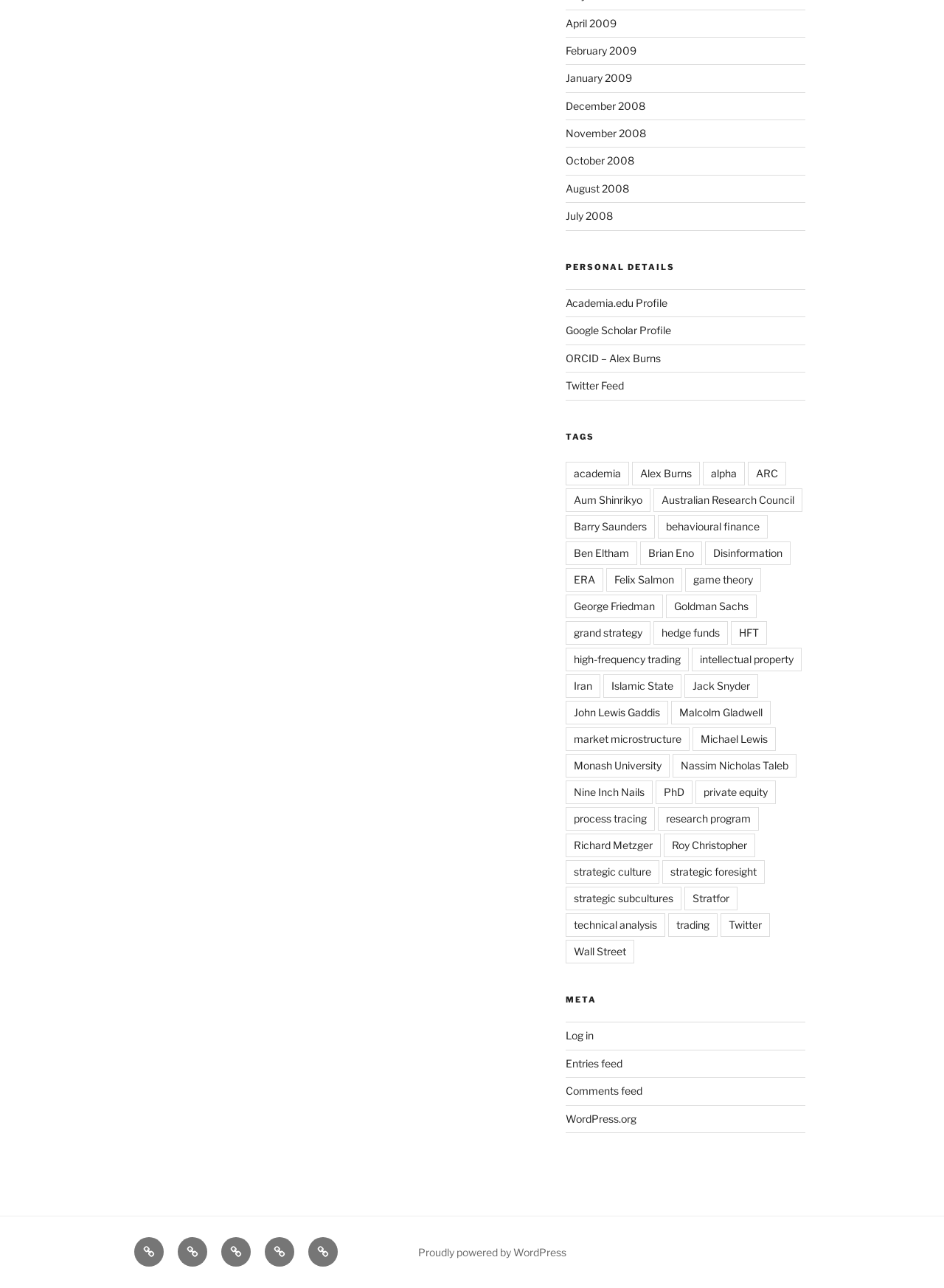Please find the bounding box coordinates of the element that must be clicked to perform the given instruction: "View Academia.edu Profile". The coordinates should be four float numbers from 0 to 1, i.e., [left, top, right, bottom].

[0.599, 0.23, 0.707, 0.24]